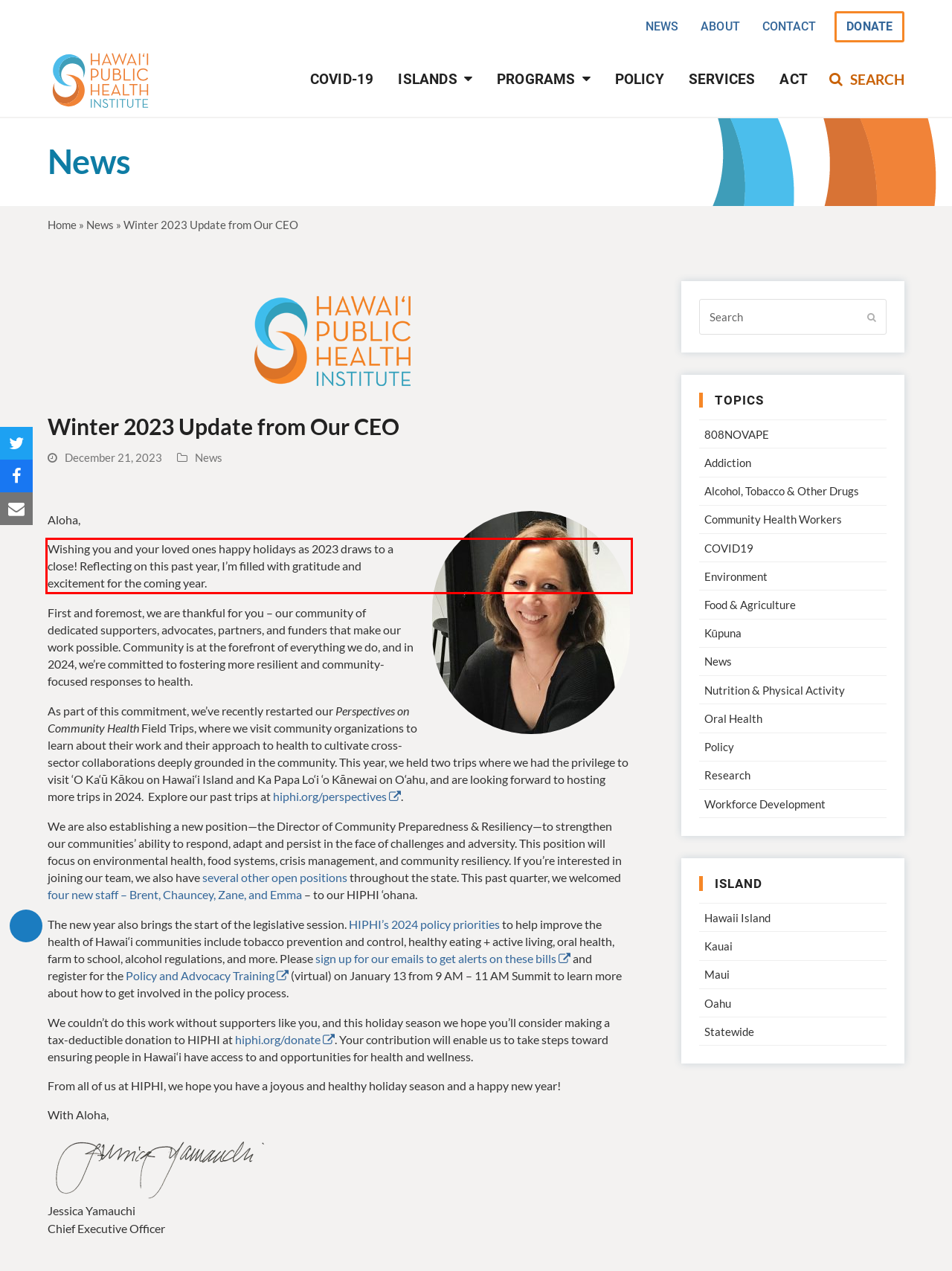Please identify and extract the text content from the UI element encased in a red bounding box on the provided webpage screenshot.

Wishing you and your loved ones happy holidays as 2023 draws to a close! Reflecting on this past year, I’m filled with gratitude and excitement for the coming year.